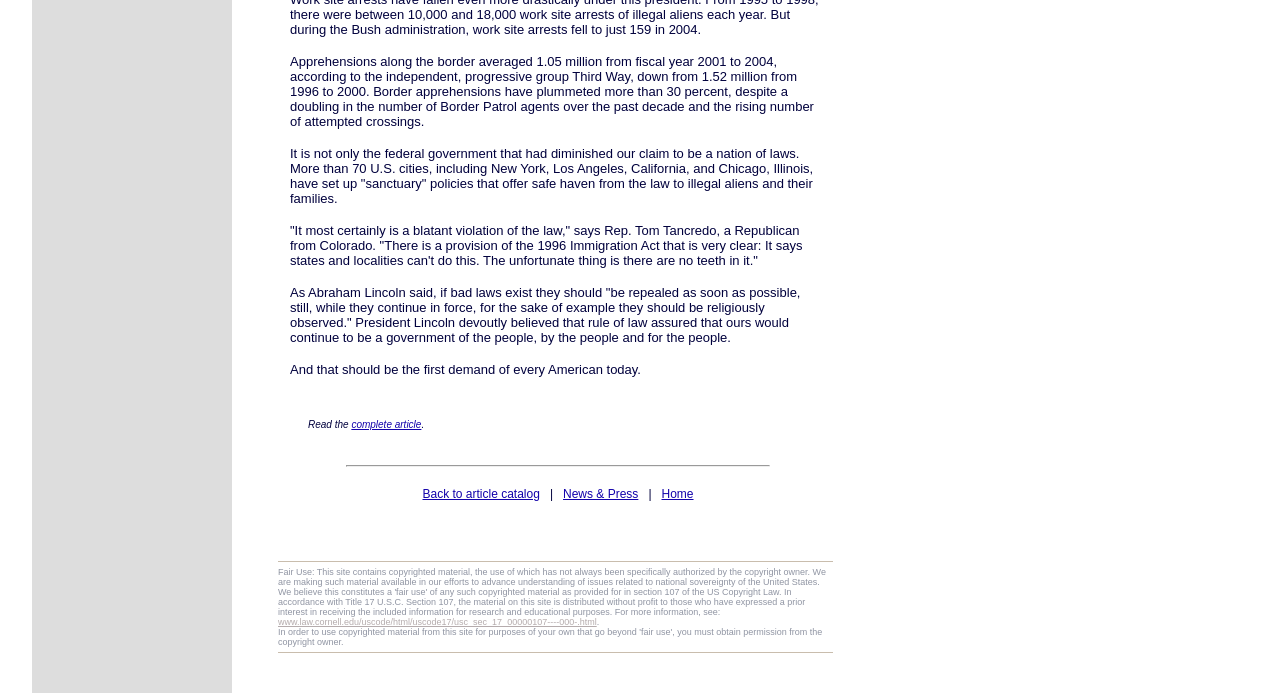Answer with a single word or phrase: 
How many links are there in the top section?

2